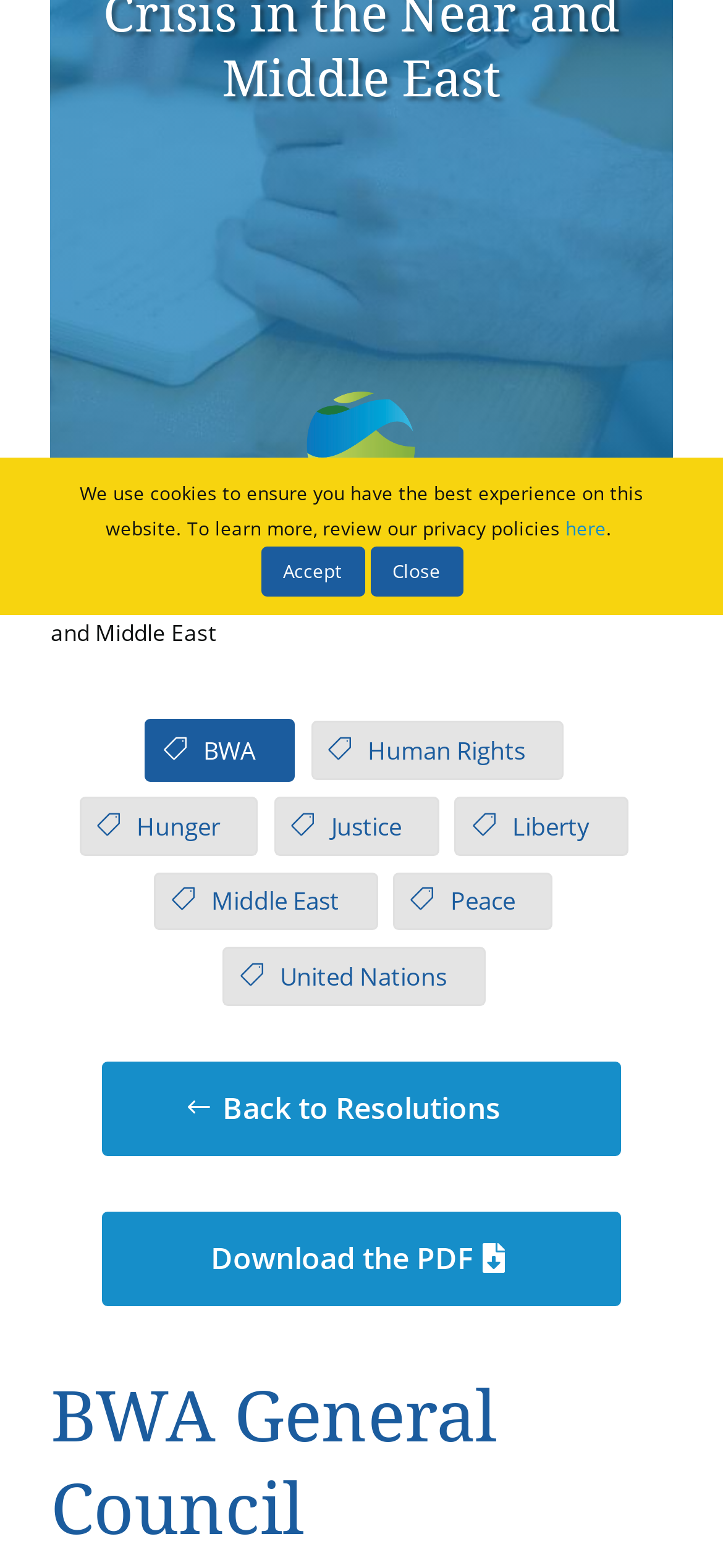Provide the bounding box coordinates for the UI element that is described by this text: "middle east". The coordinates should be in the form of four float numbers between 0 and 1: [left, top, right, bottom].

[0.213, 0.556, 0.522, 0.594]